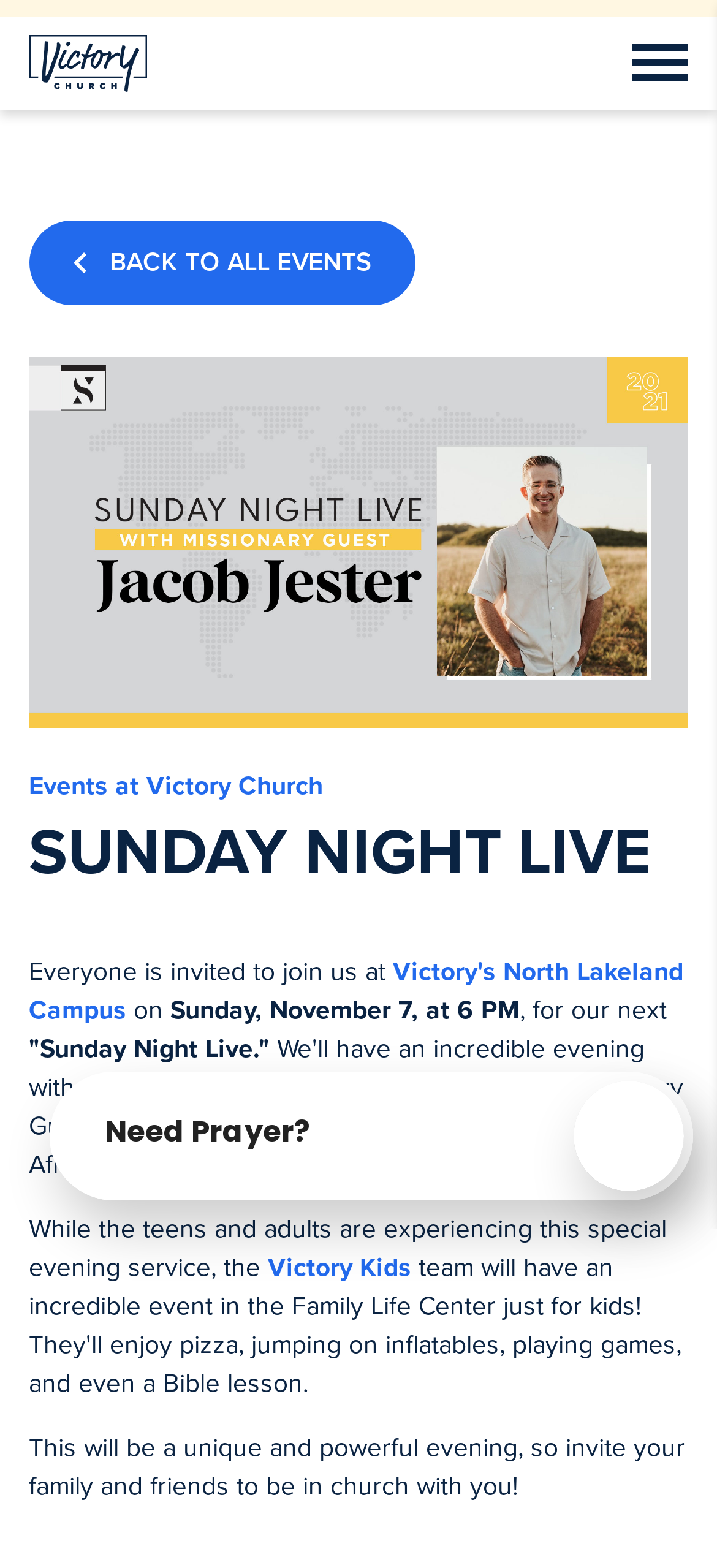Please provide a detailed answer to the question below based on the screenshot: 
What is the date and time of the event?

The date and time of the event is 'Sunday, November 7, at 6 PM' as mentioned in the text '...on Sunday, November 7, at 6 PM...' on the webpage.